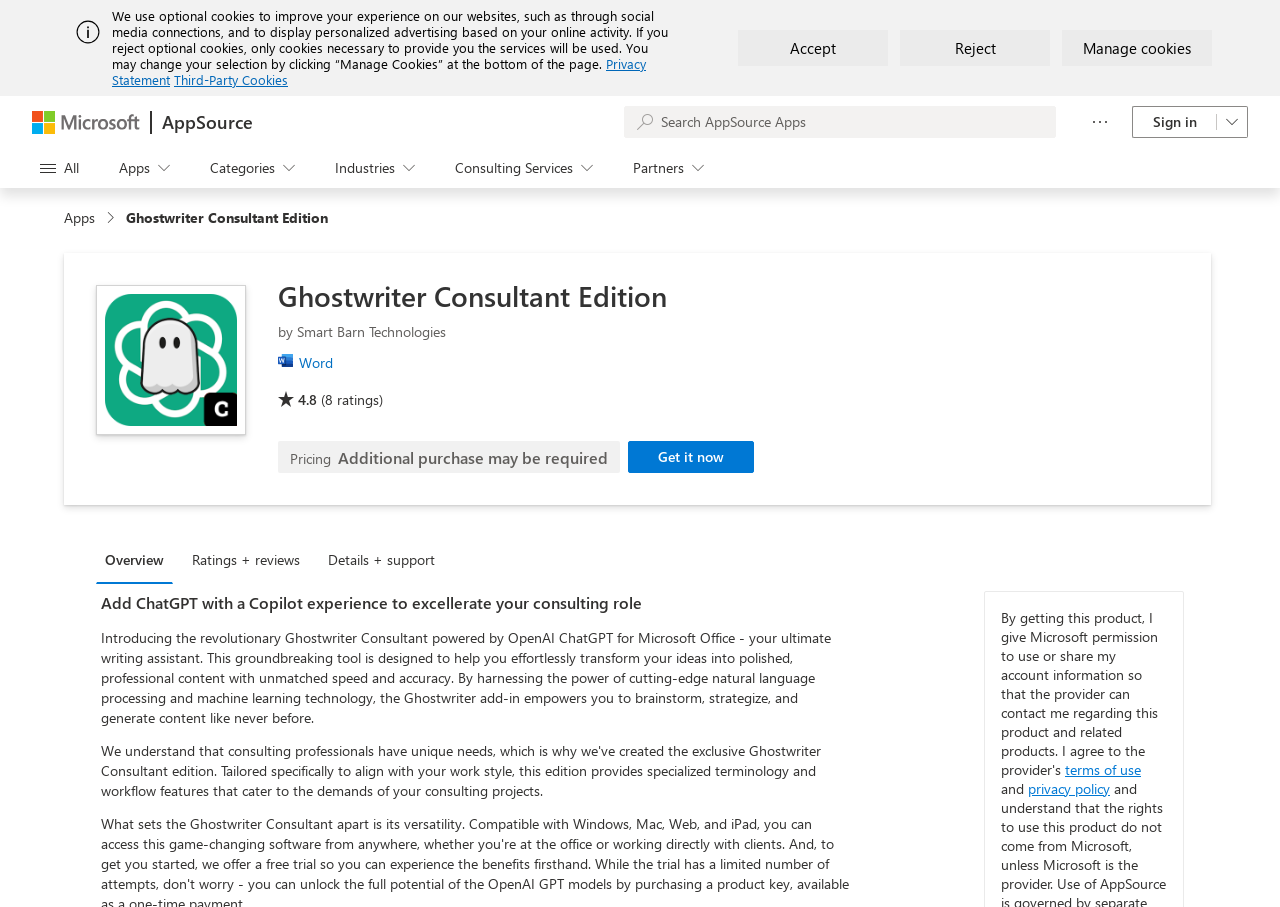Could you locate the bounding box coordinates for the section that should be clicked to accomplish this task: "Sign in".

[0.884, 0.117, 0.975, 0.152]